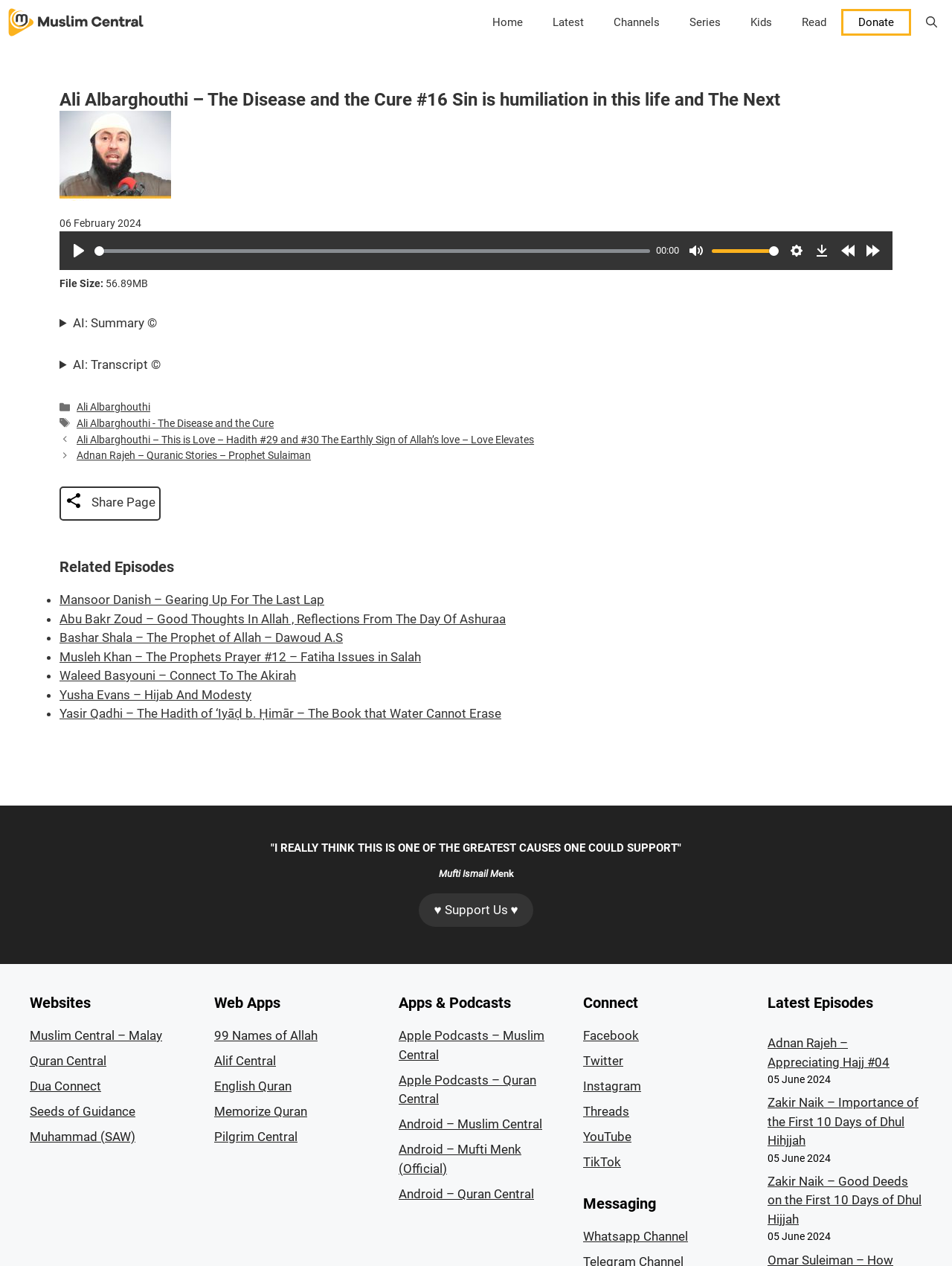Identify the bounding box coordinates for the element you need to click to achieve the following task: "Download the audio file". The coordinates must be four float values ranging from 0 to 1, formatted as [left, top, right, bottom].

[0.851, 0.189, 0.876, 0.208]